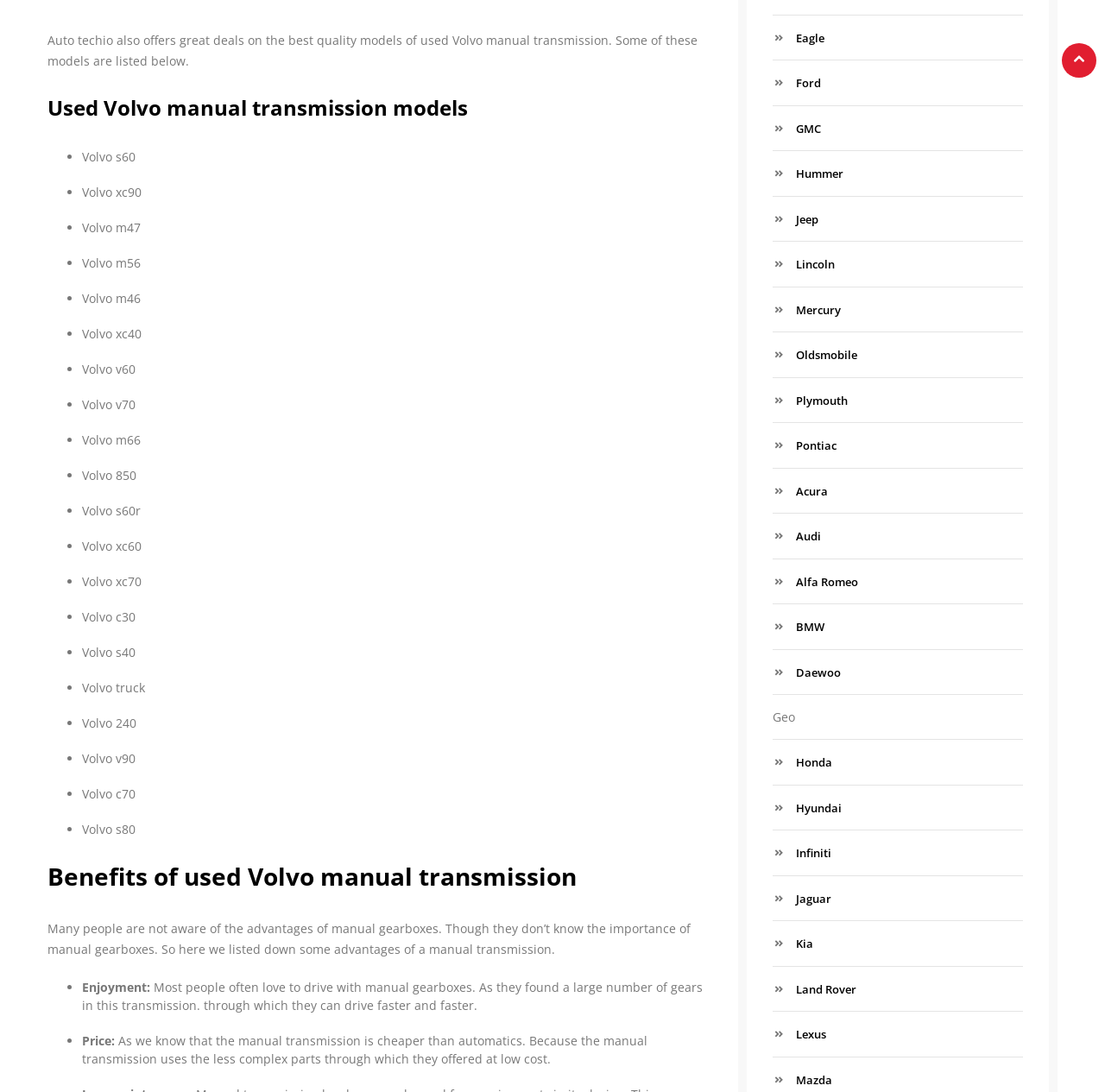Please identify the bounding box coordinates of the element's region that needs to be clicked to fulfill the following instruction: "Go to Eagle". The bounding box coordinates should consist of four float numbers between 0 and 1, i.e., [left, top, right, bottom].

[0.699, 0.027, 0.746, 0.042]